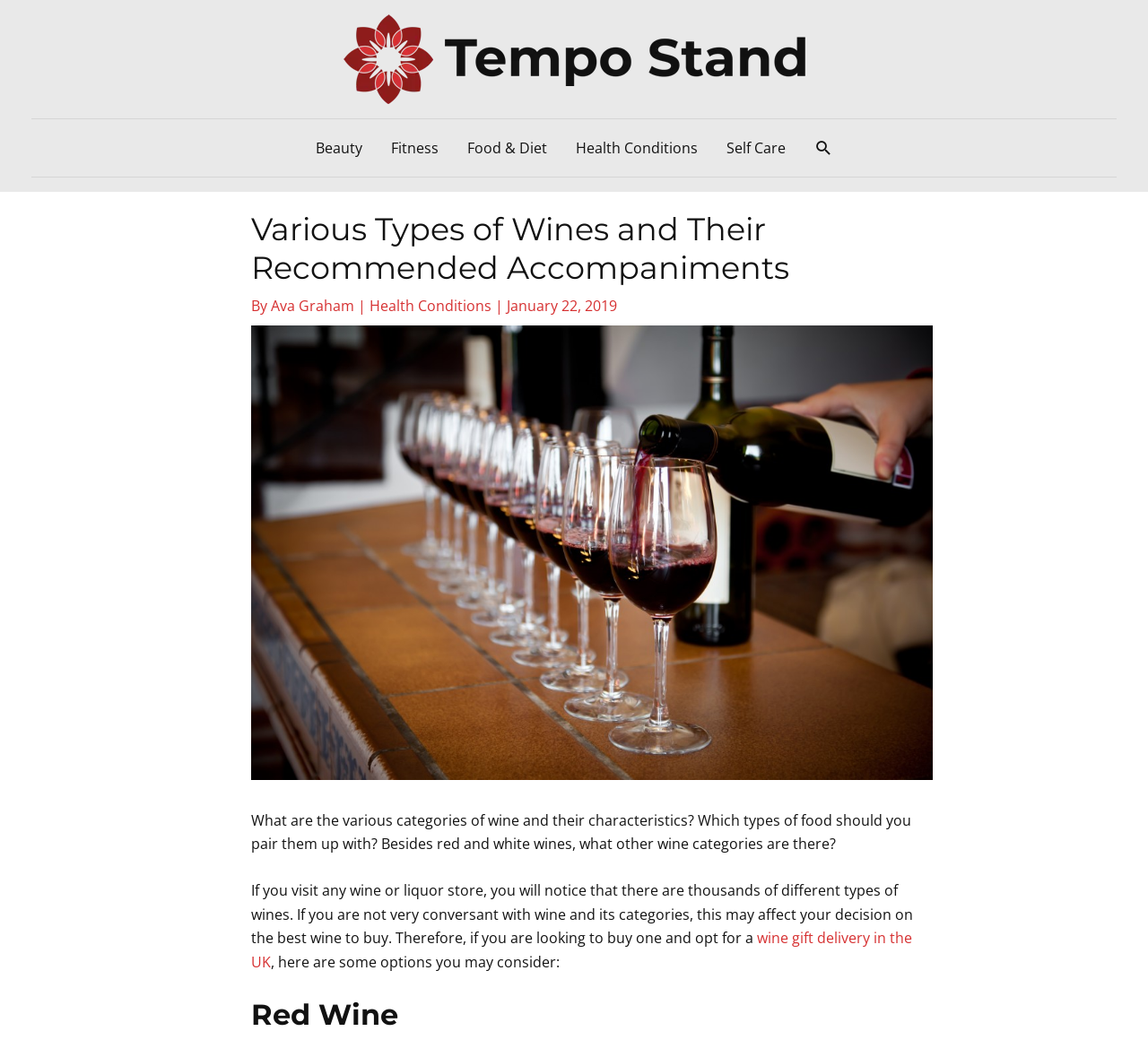Please identify the bounding box coordinates of the element's region that needs to be clicked to fulfill the following instruction: "Read the article by Ava Graham". The bounding box coordinates should consist of four float numbers between 0 and 1, i.e., [left, top, right, bottom].

[0.236, 0.284, 0.312, 0.303]